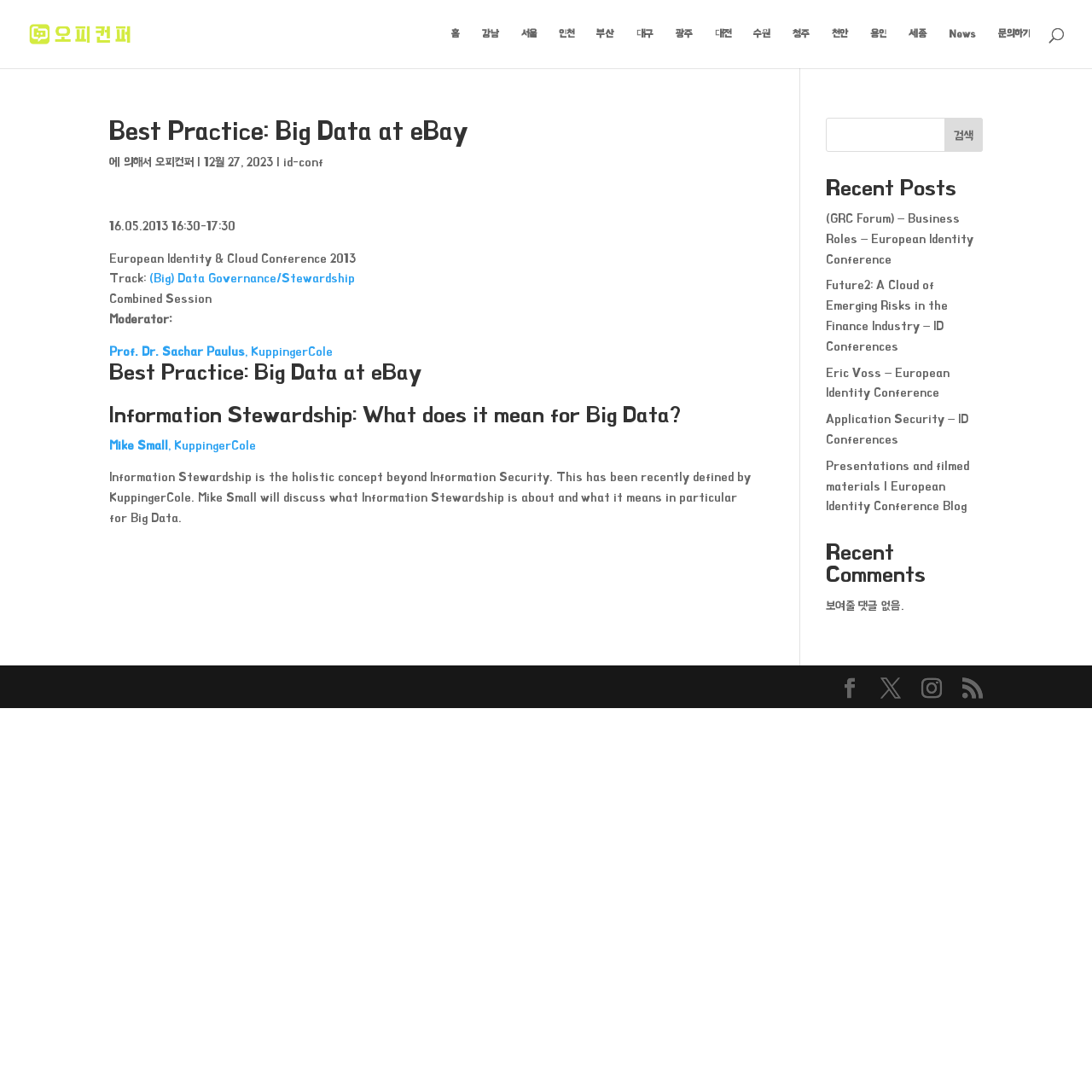Determine the bounding box coordinates of the clickable area required to perform the following instruction: "Click on the '문의하기' link". The coordinates should be represented as four float numbers between 0 and 1: [left, top, right, bottom].

[0.914, 0.026, 0.944, 0.062]